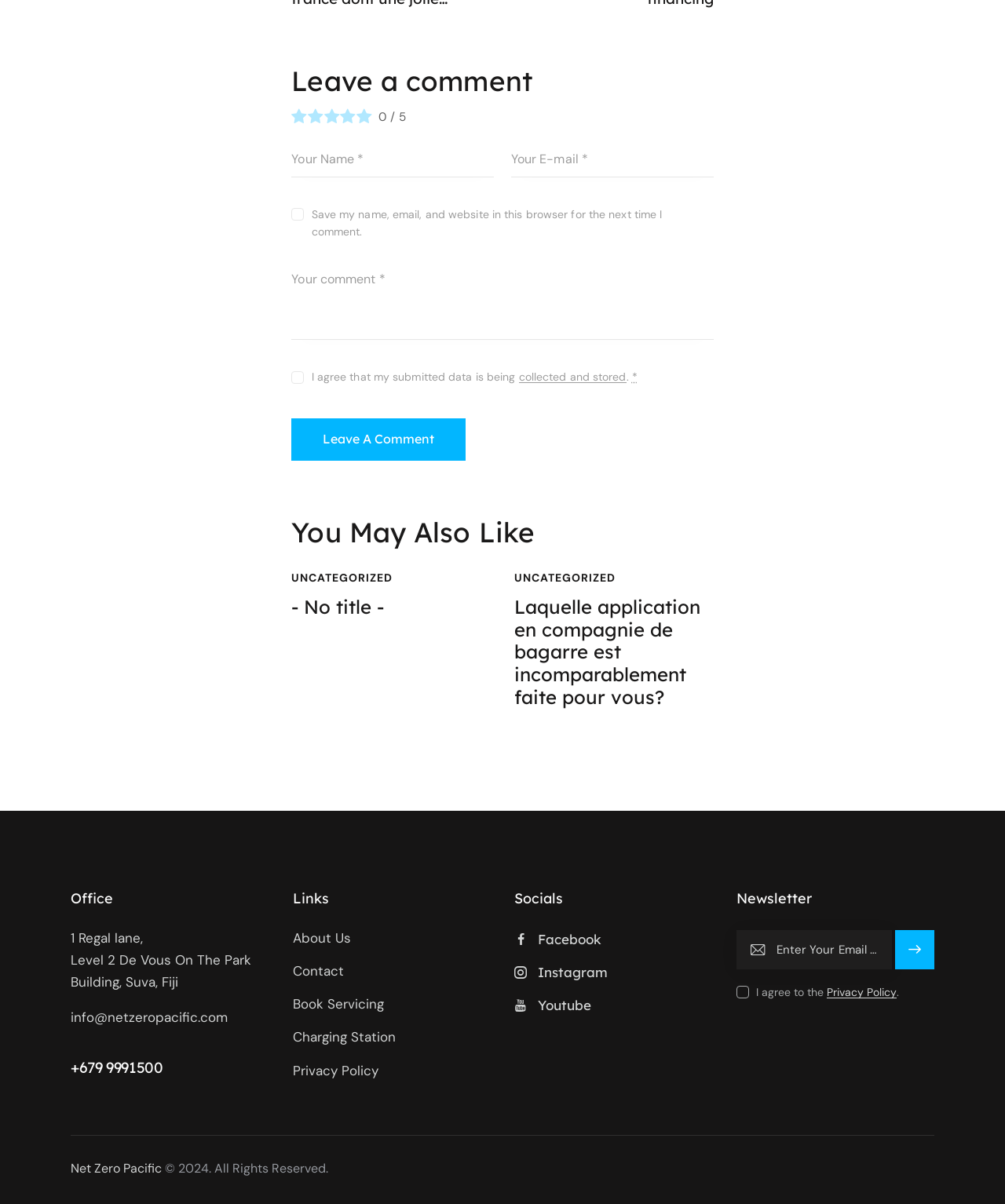Give a one-word or short-phrase answer to the following question: 
What is the newsletter subscription form used for?

To receive updates